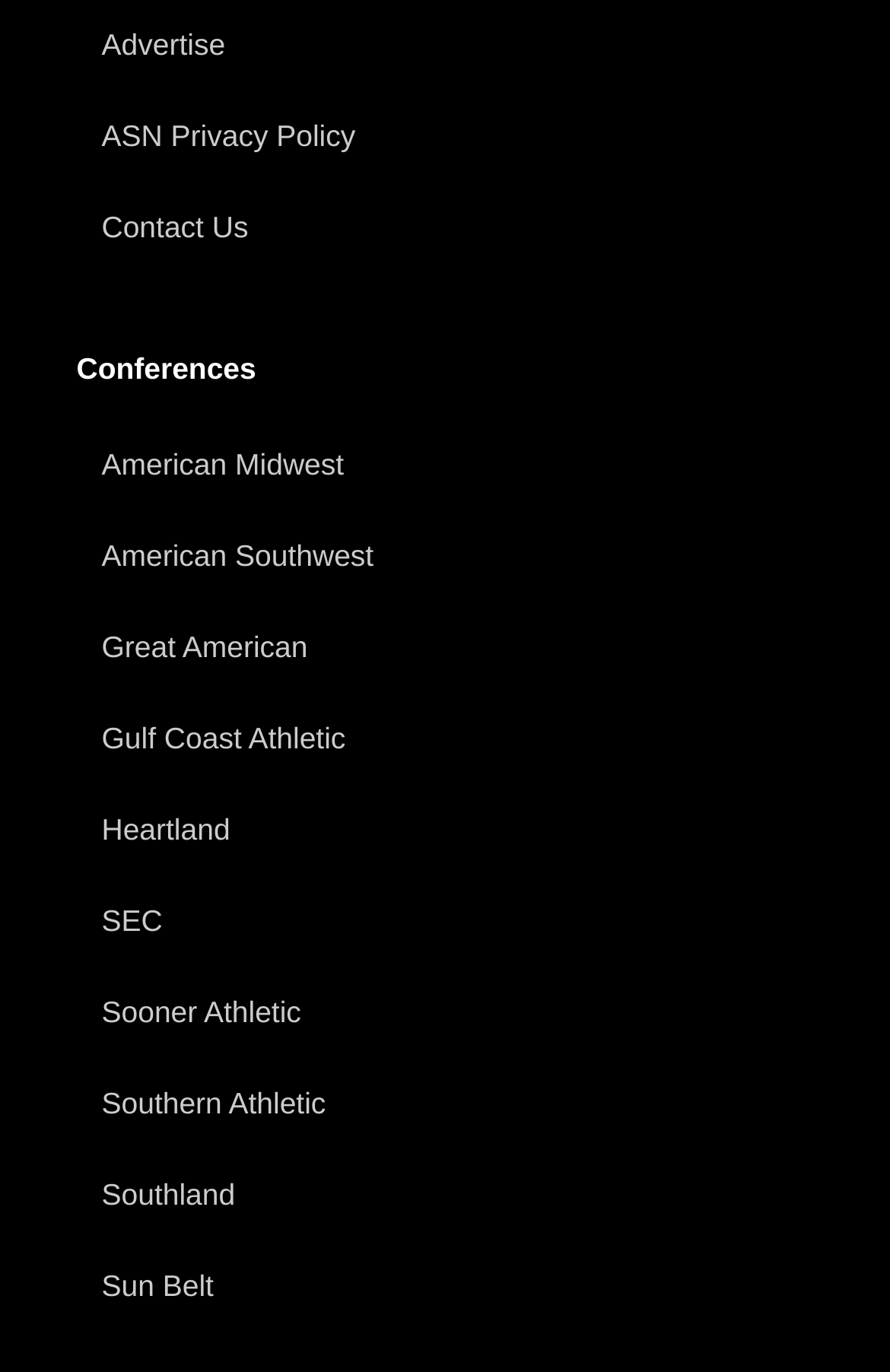How many links are in the footer section?
Using the details shown in the screenshot, provide a comprehensive answer to the question.

I counted the number of link elements in the footer section and found 3 links, namely 'Advertise', 'ASN Privacy Policy', and 'Contact Us'.